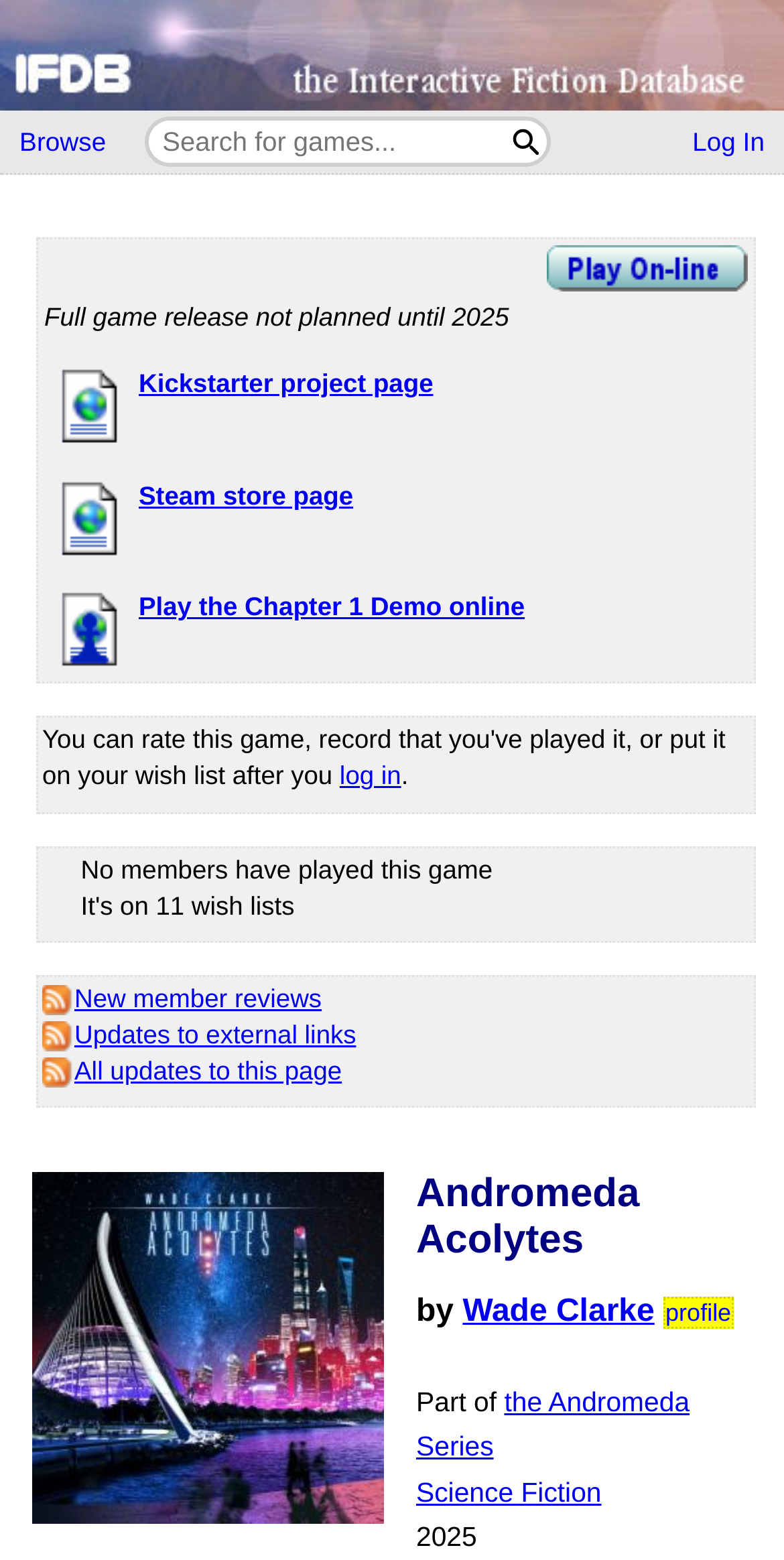Please provide the bounding box coordinates for the element that needs to be clicked to perform the instruction: "Search for games". The coordinates must consist of four float numbers between 0 and 1, formatted as [left, top, right, bottom].

[0.19, 0.078, 0.646, 0.104]